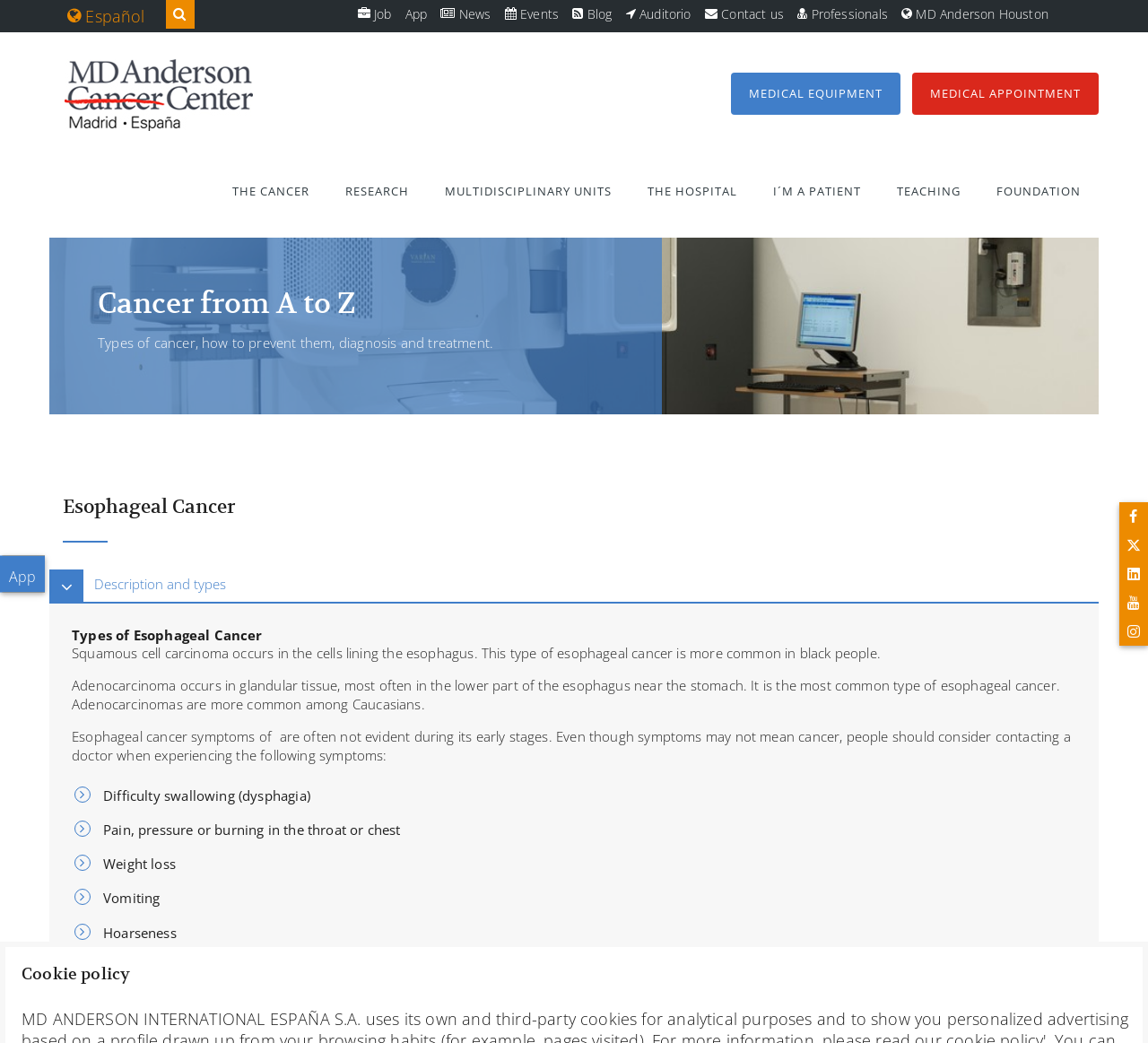Determine the bounding box coordinates of the clickable element necessary to fulfill the instruction: "Check out Amanda's post". Provide the coordinates as four float numbers within the 0 to 1 range, i.e., [left, top, right, bottom].

None